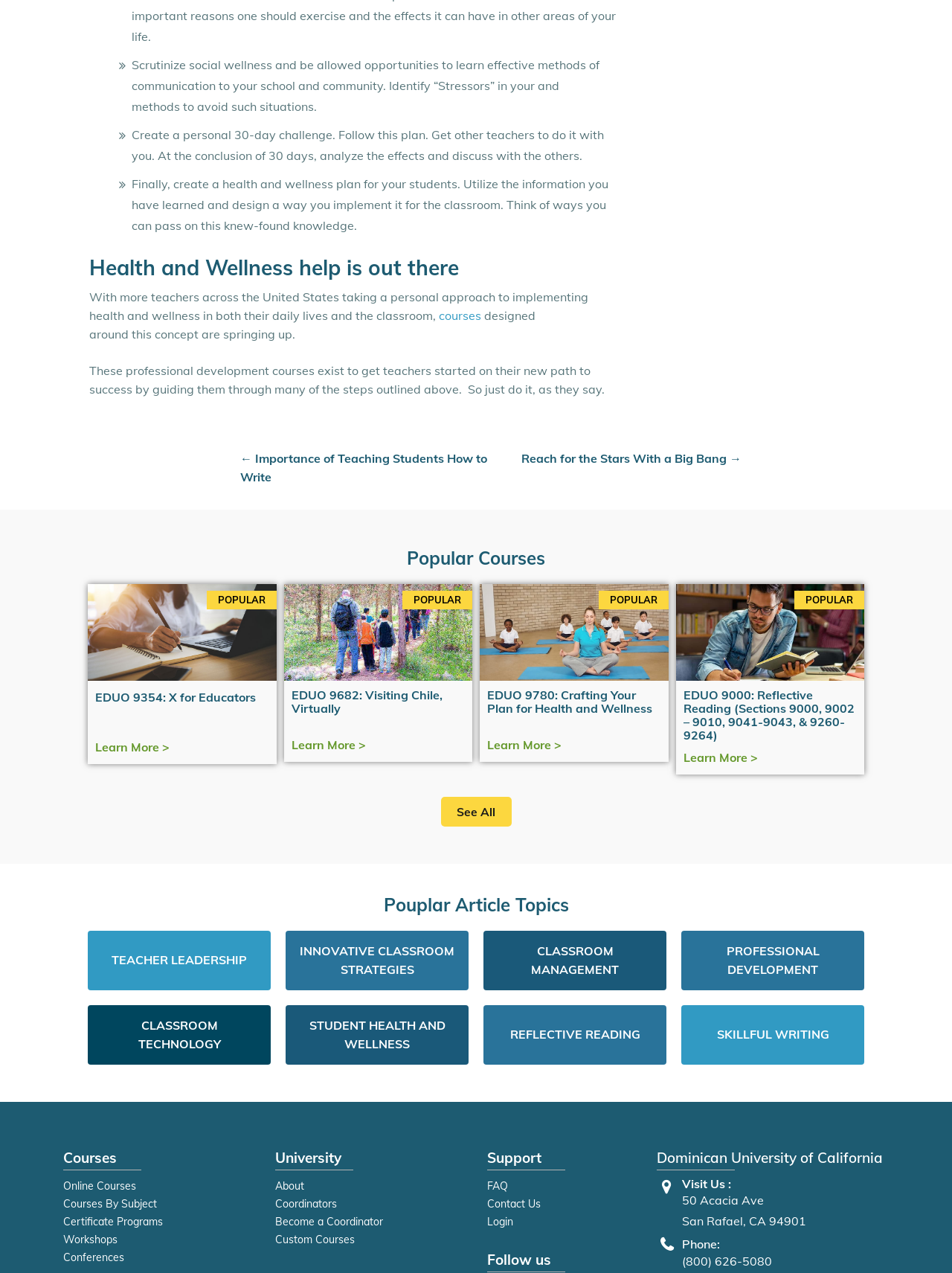What is the phone number of the Dominican University of California?
Your answer should be a single word or phrase derived from the screenshot.

(800) 626-5080